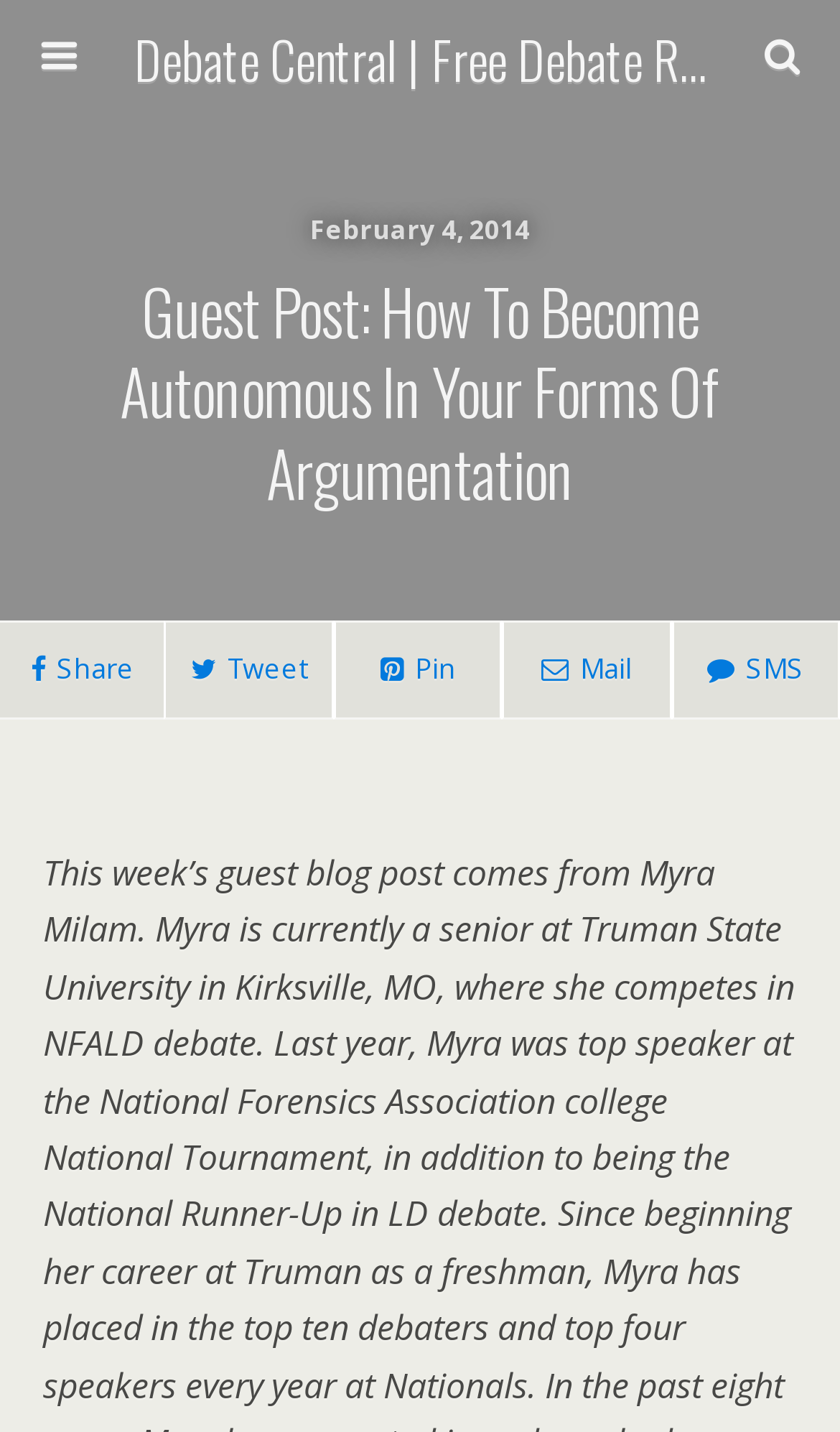Identify the bounding box coordinates for the UI element mentioned here: "Share". Provide the coordinates as four float values between 0 and 1, i.e., [left, top, right, bottom].

[0.0, 0.434, 0.196, 0.502]